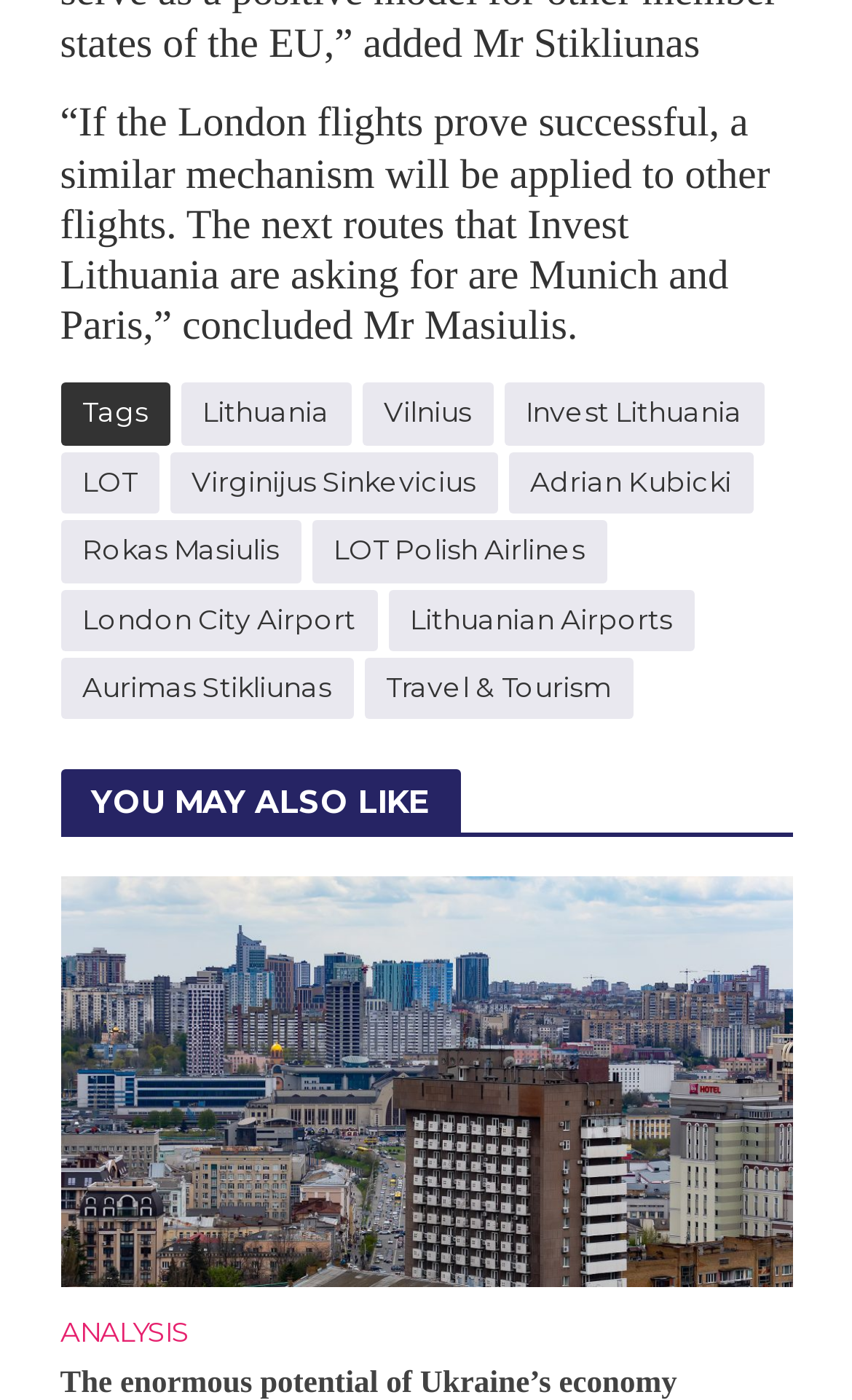Find the bounding box coordinates of the area to click in order to follow the instruction: "Explore the news about London City Airport".

[0.071, 0.421, 0.442, 0.465]